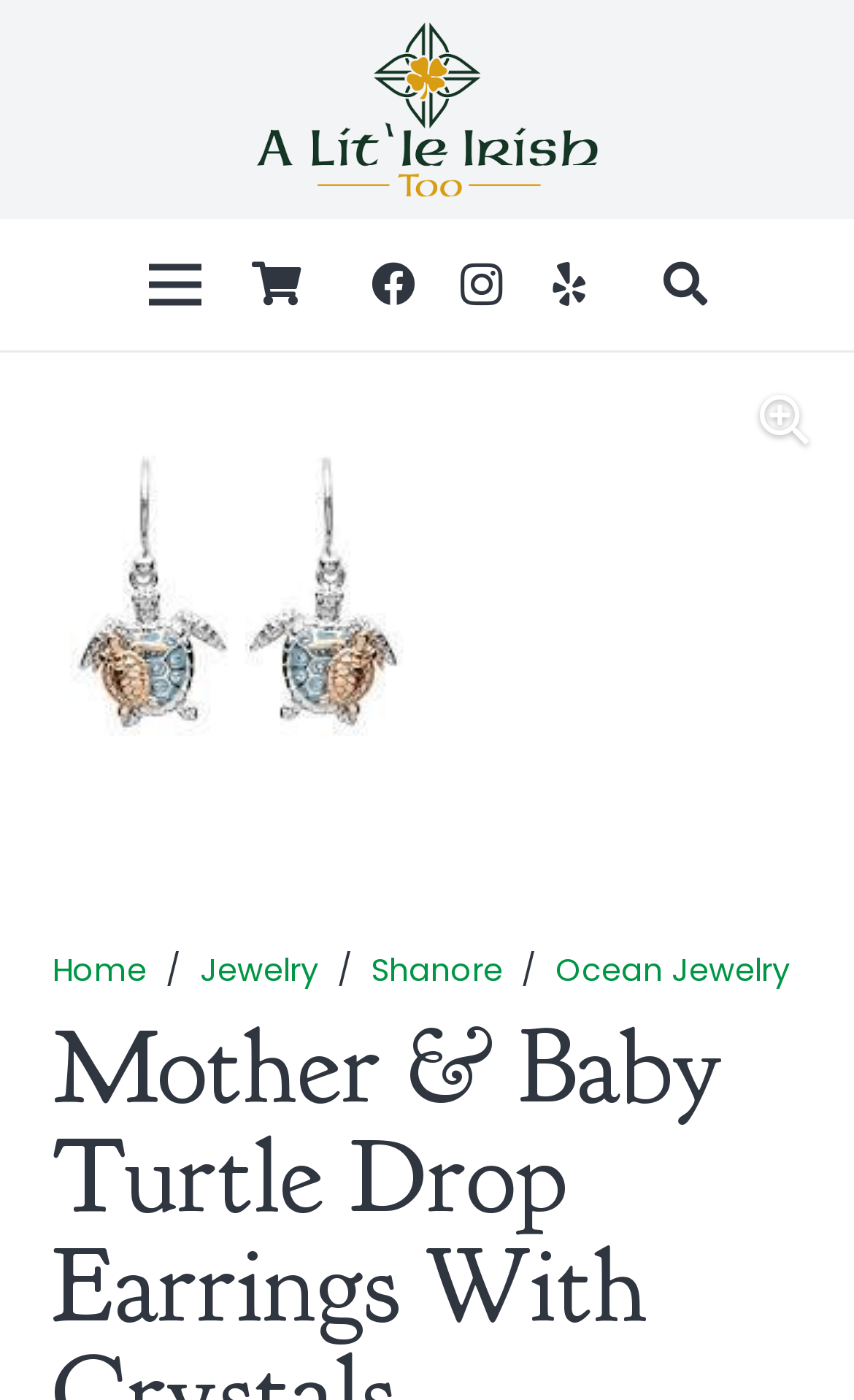Determine the bounding box coordinates for the area you should click to complete the following instruction: "Learn about EIN".

None